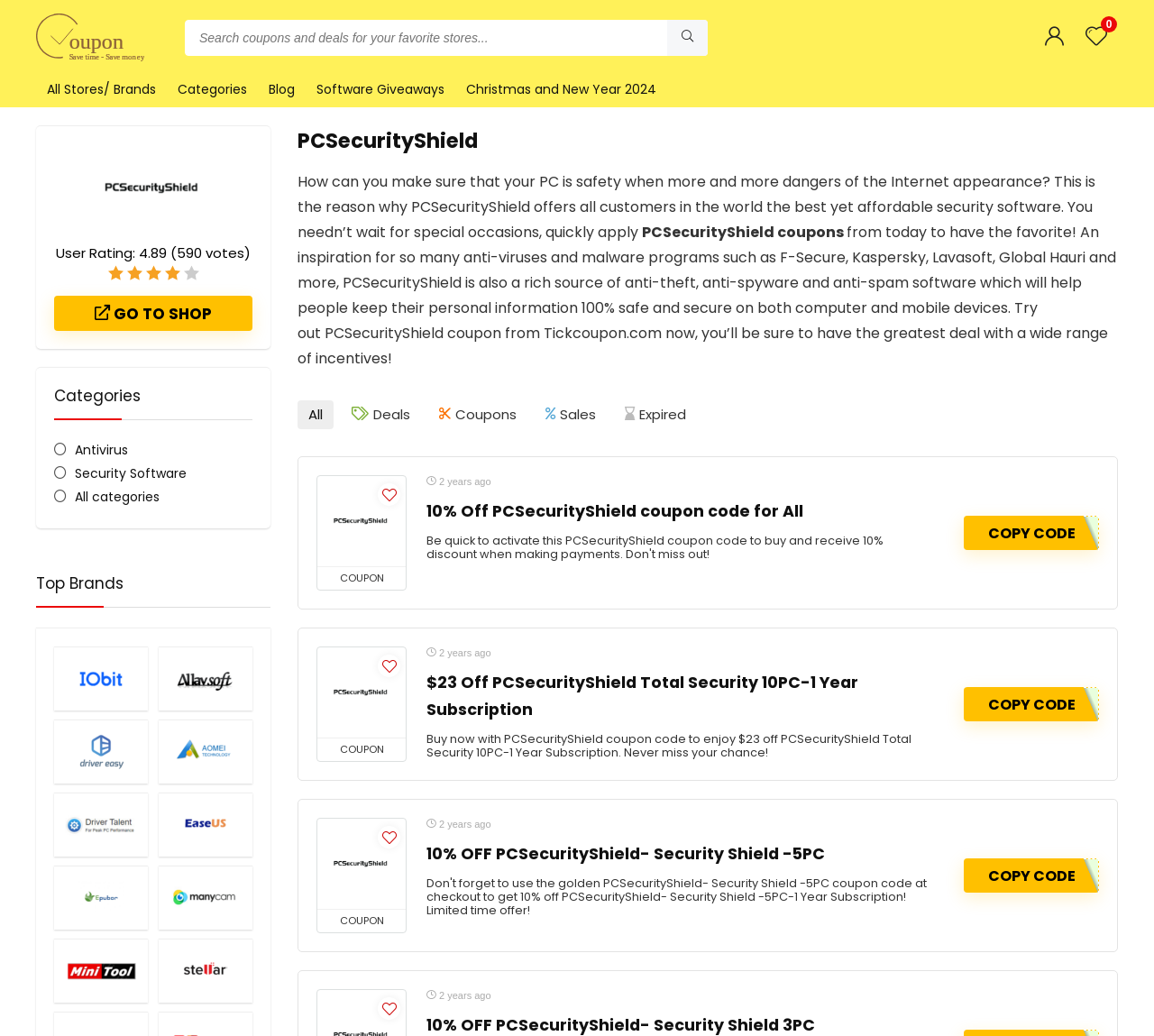Please specify the bounding box coordinates in the format (top-left x, top-left y, bottom-right x, bottom-right y), with values ranging from 0 to 1. Identify the bounding box for the UI component described as follows: alt="Software Coupon Codes"

[0.031, 0.003, 0.125, 0.022]